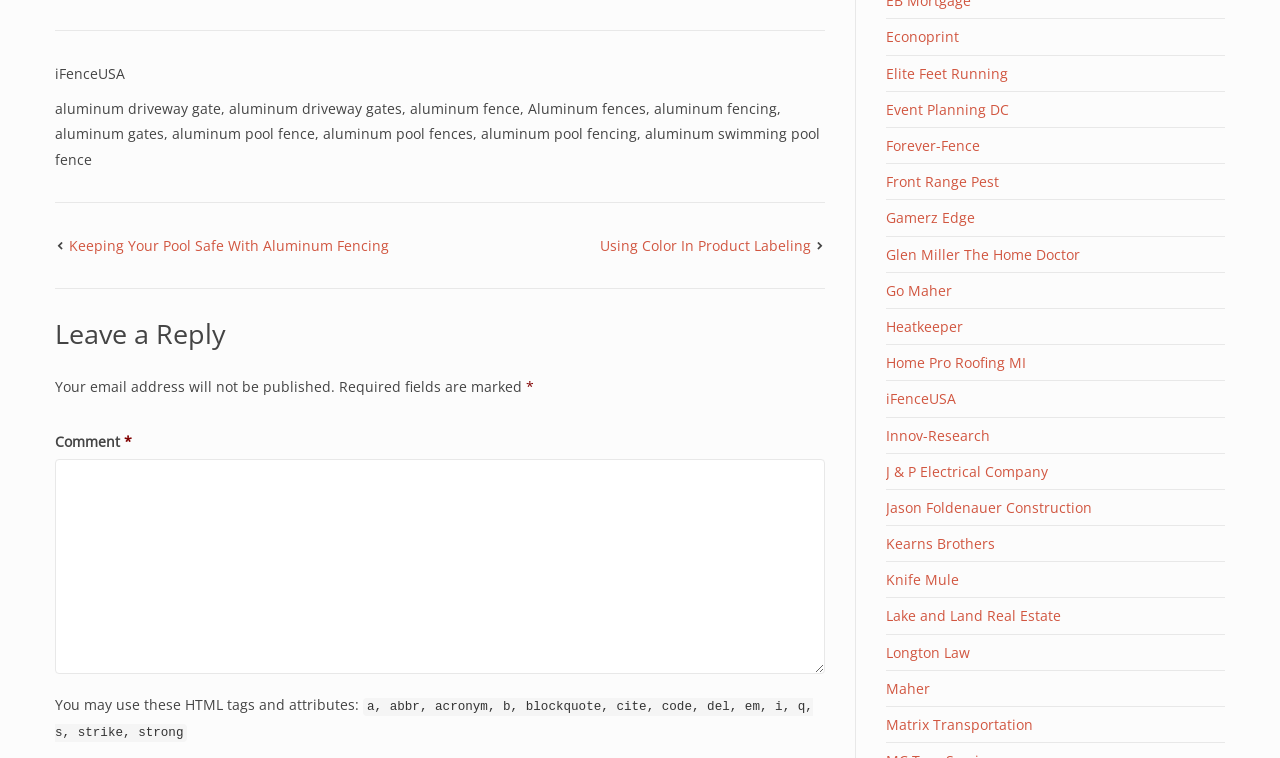What is the purpose of the textbox at the bottom of the webpage?
Refer to the image and respond with a one-word or short-phrase answer.

Leave a comment